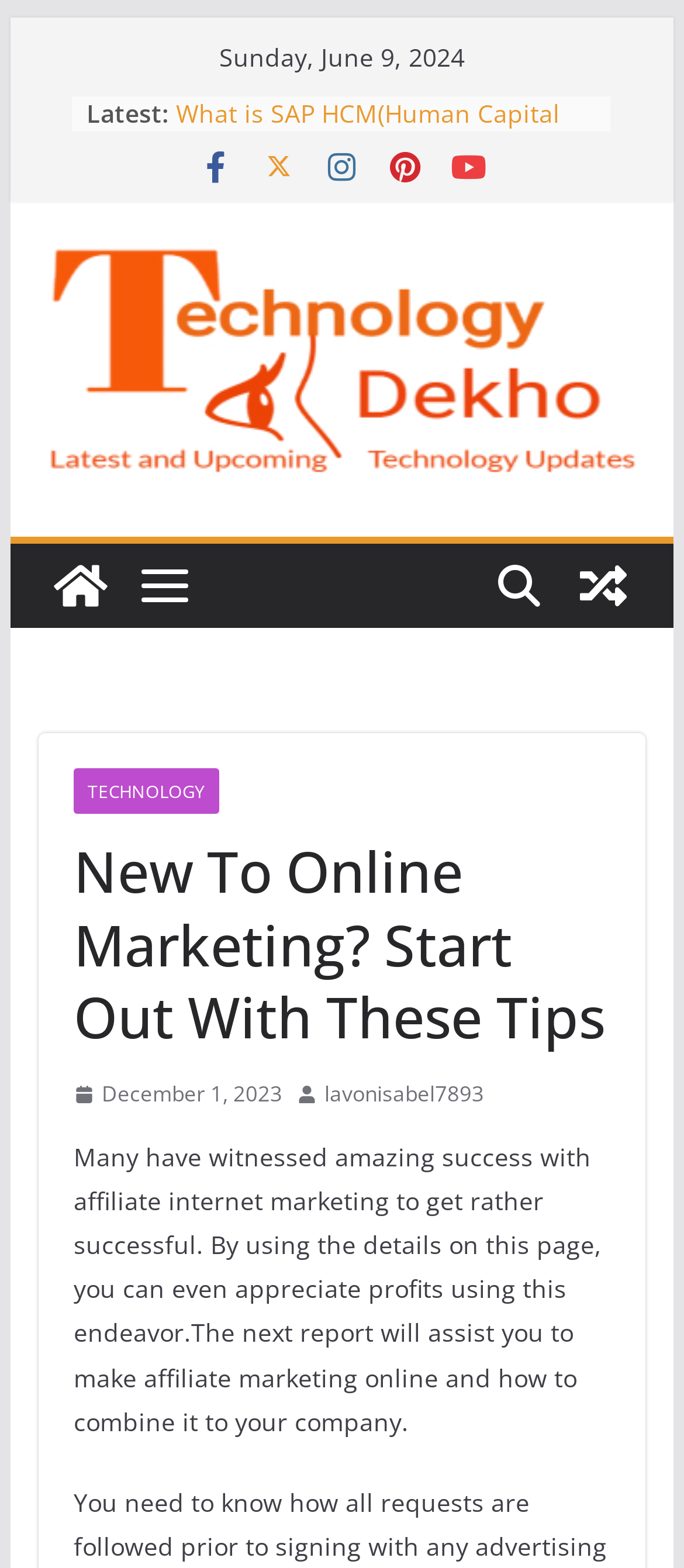How many links are there in the 'Latest' section?
Offer a detailed and exhaustive answer to the question.

I counted the number of links in the 'Latest' section by looking at the links with the ListMarker '•' which are located below the 'Latest:' text. There are 5 links in the 'Latest' section.